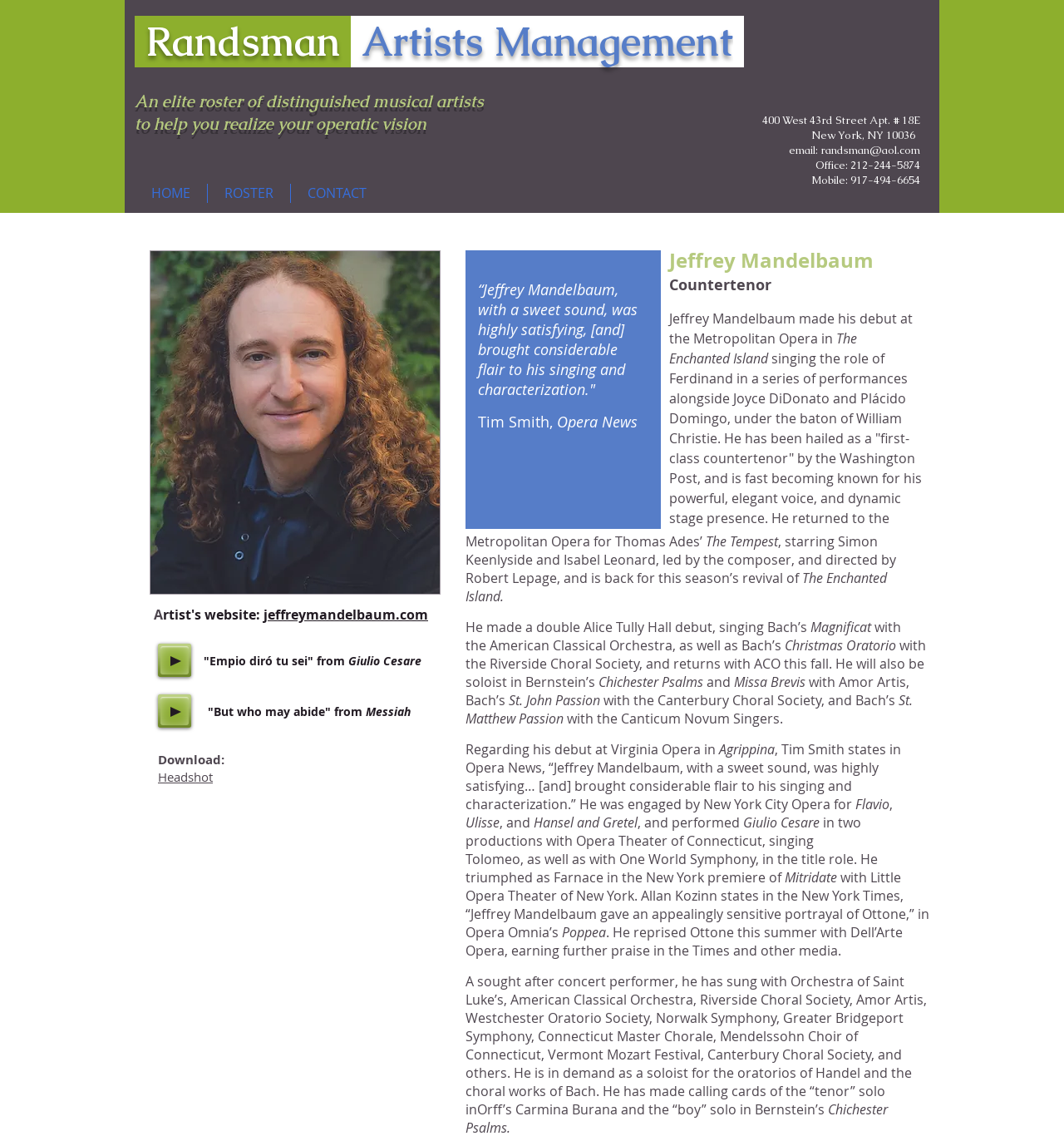Identify the bounding box coordinates necessary to click and complete the given instruction: "Send email".

[0.771, 0.126, 0.865, 0.138]